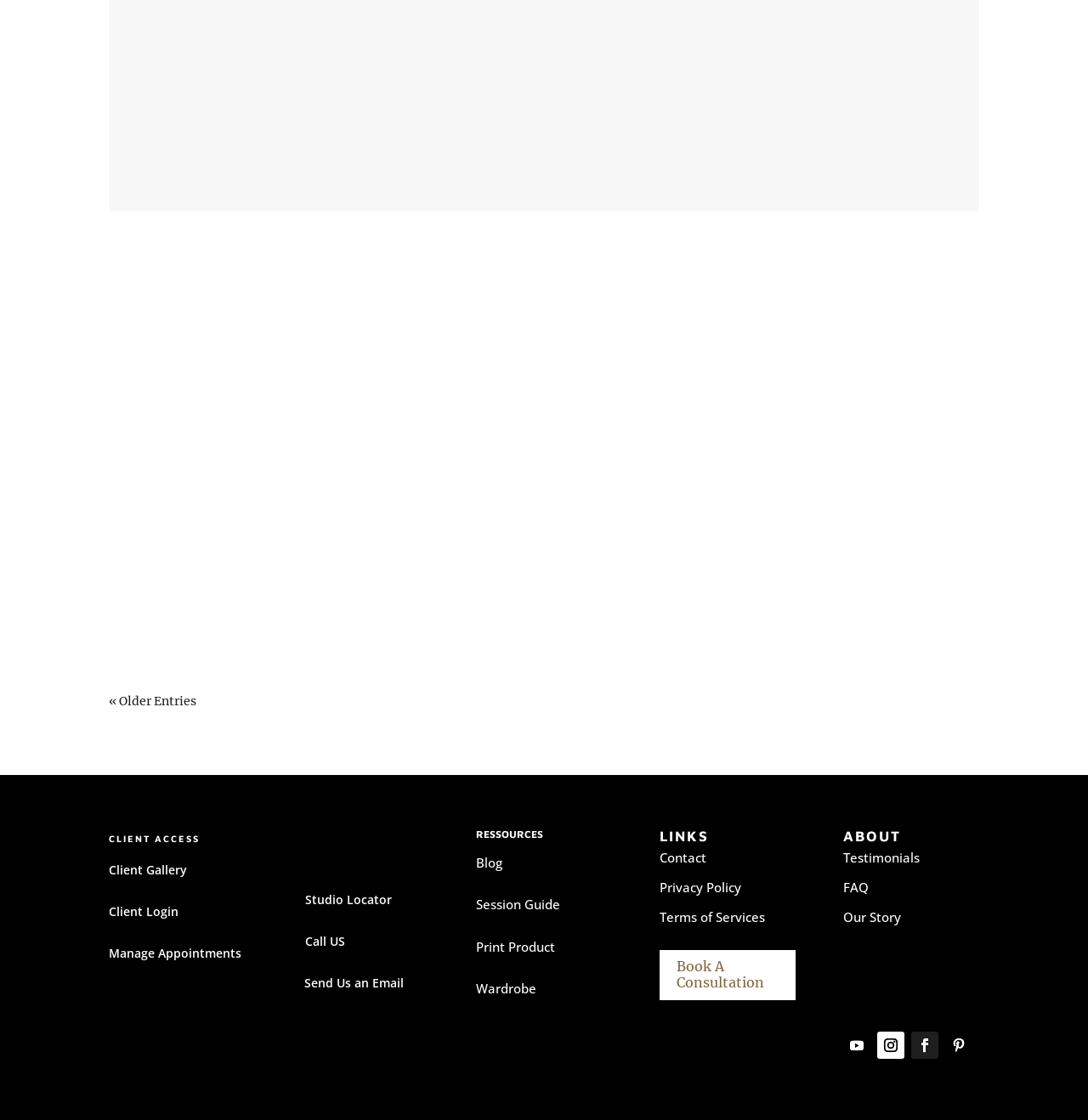Reply to the question with a single word or phrase:
What is the name of the studio?

Lake Rock Studio